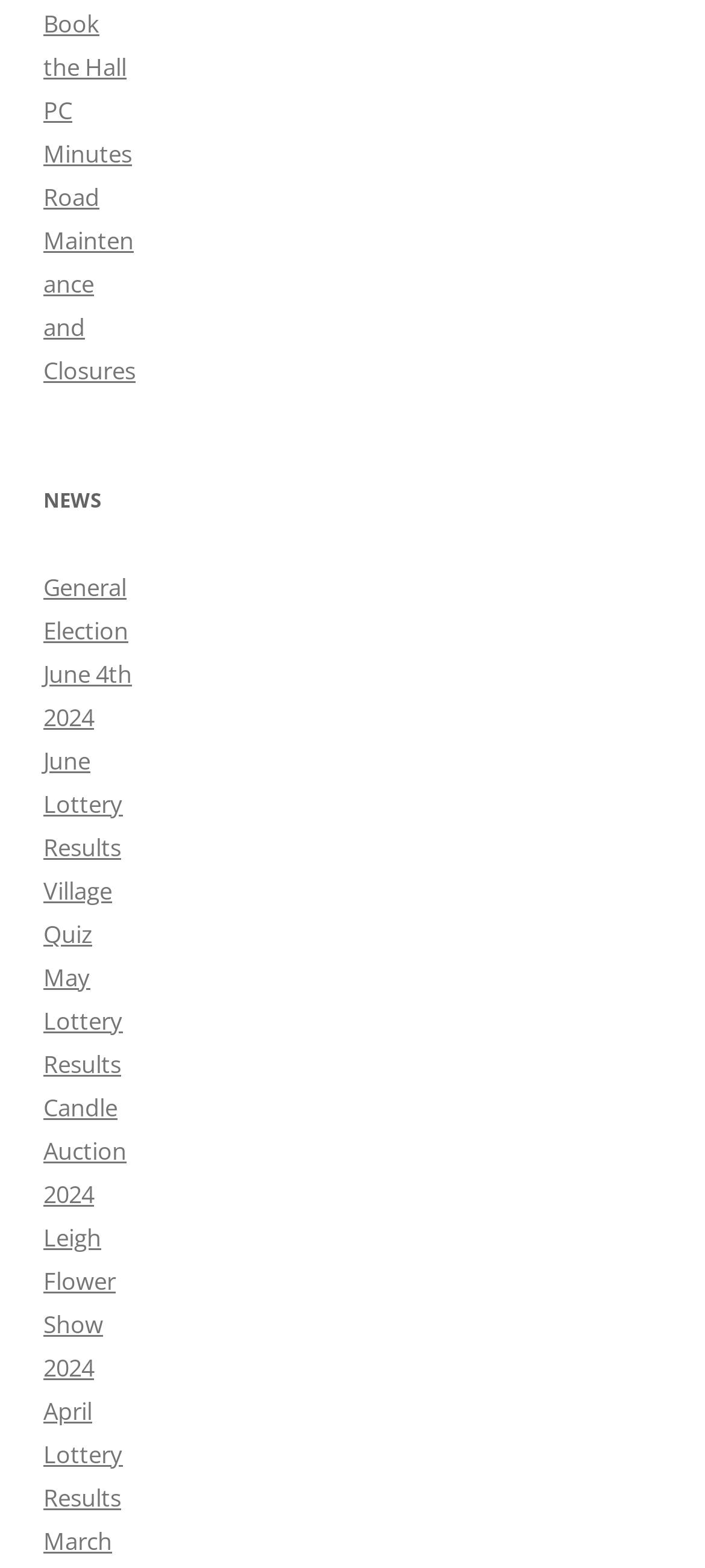Find and specify the bounding box coordinates that correspond to the clickable region for the instruction: "Check road maintenance and closures".

[0.062, 0.115, 0.192, 0.246]